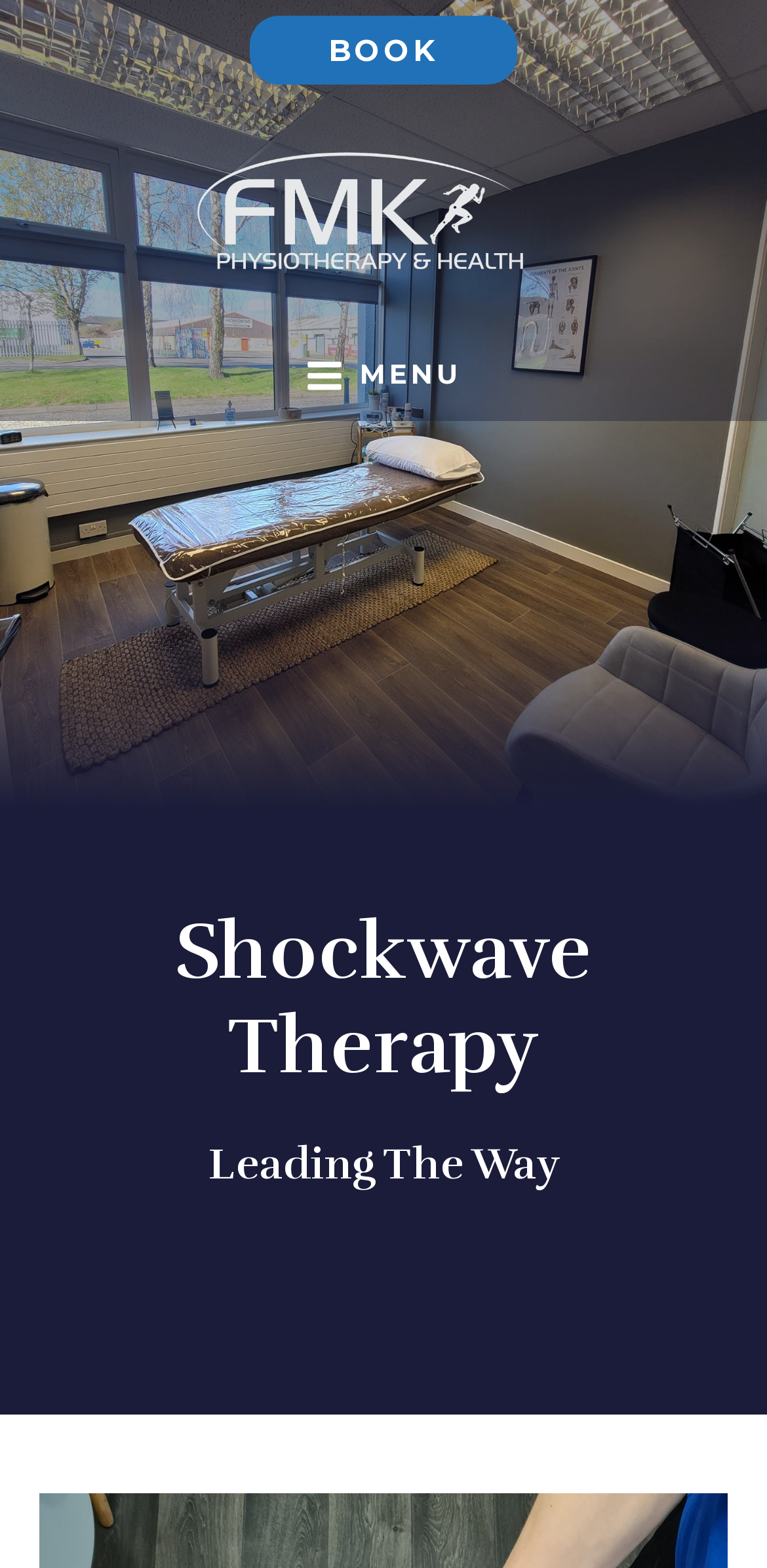Given the element description, predict the bounding box coordinates in the format (top-left x, top-left y, bottom-right x, bottom-right y), using floating point numbers between 0 and 1: Main Menu Menu

[0.371, 0.211, 0.629, 0.268]